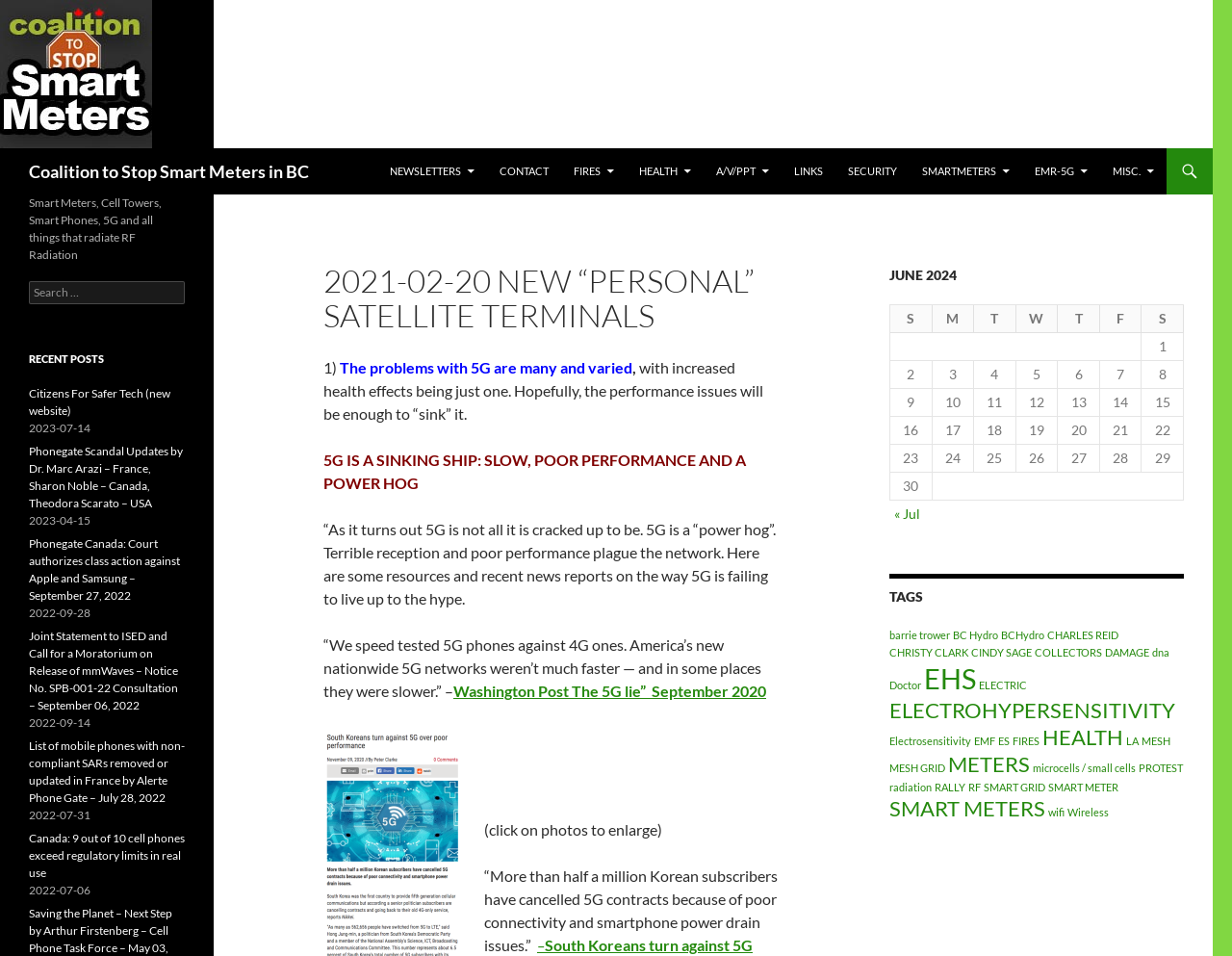Provide the bounding box coordinates, formatted as (top-left x, top-left y, bottom-right x, bottom-right y), with all values being floating point numbers between 0 and 1. Identify the bounding box of the UI element that matches the description: microcells / small cells

[0.838, 0.796, 0.922, 0.81]